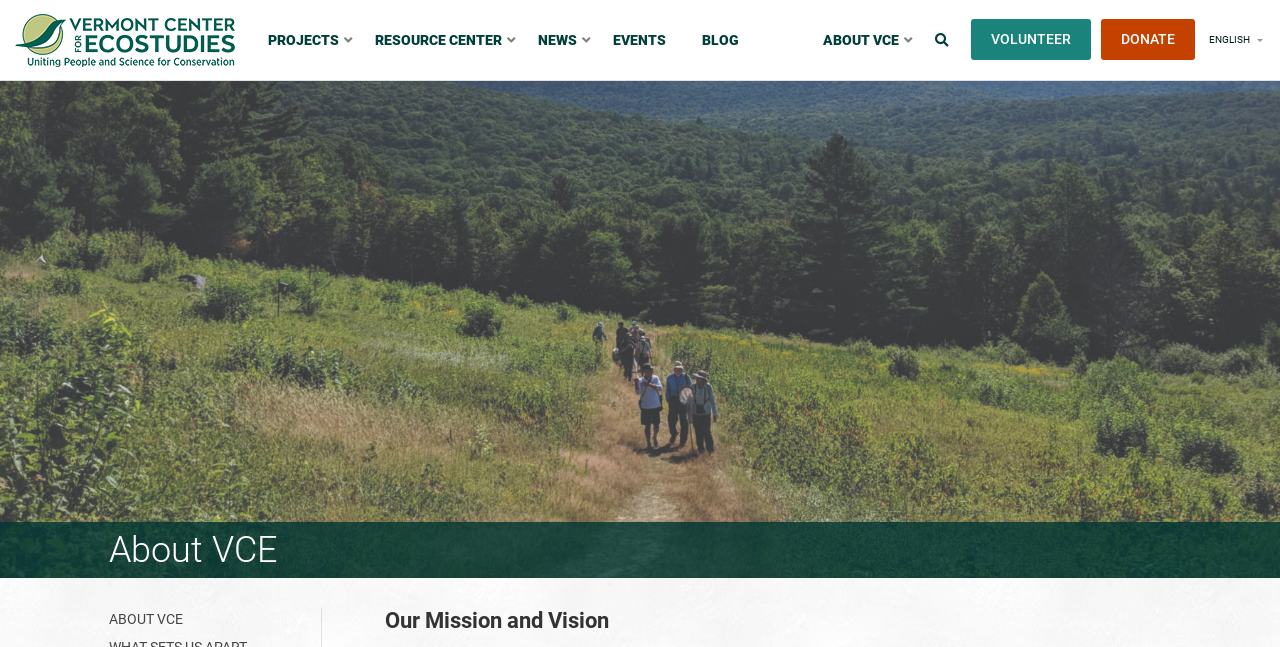Locate the bounding box coordinates of the segment that needs to be clicked to meet this instruction: "go to projects page".

[0.195, 0.0, 0.279, 0.124]